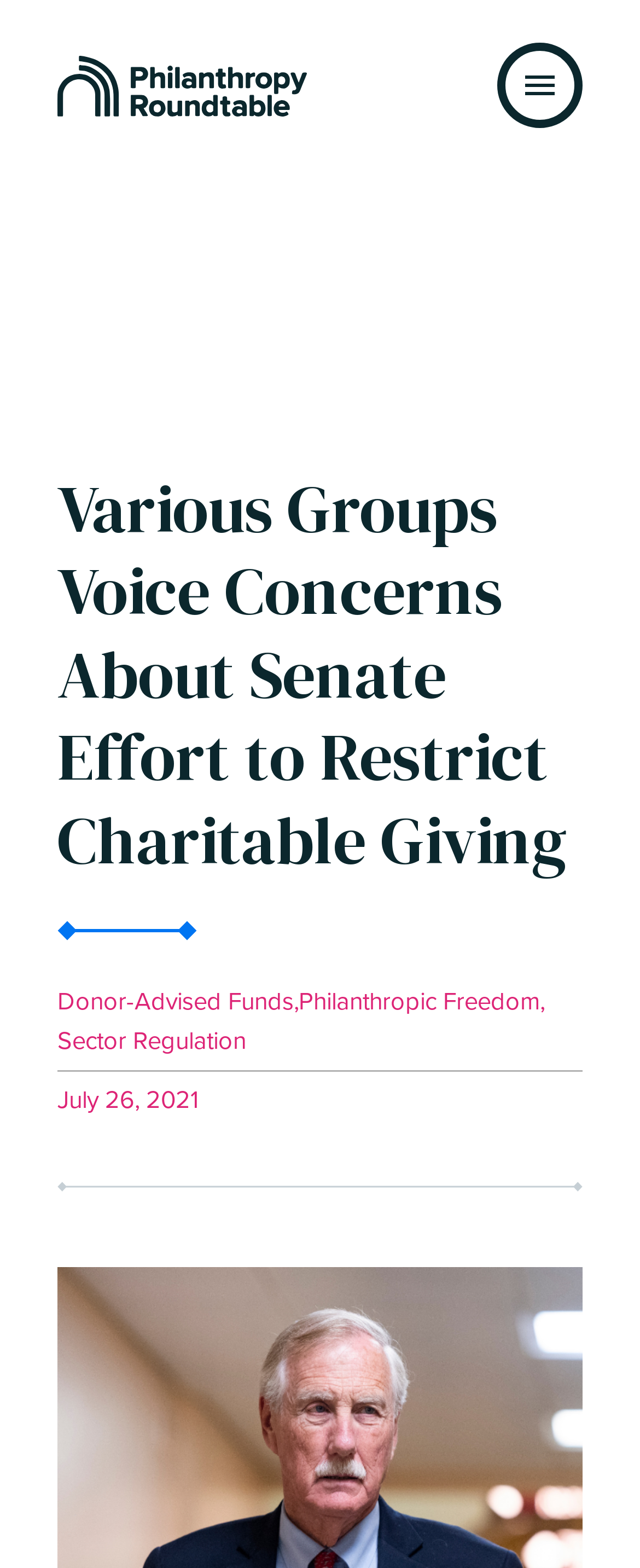Determine the primary headline of the webpage.

Various Groups Voice Concerns About Senate Effort to Restrict Charitable Giving